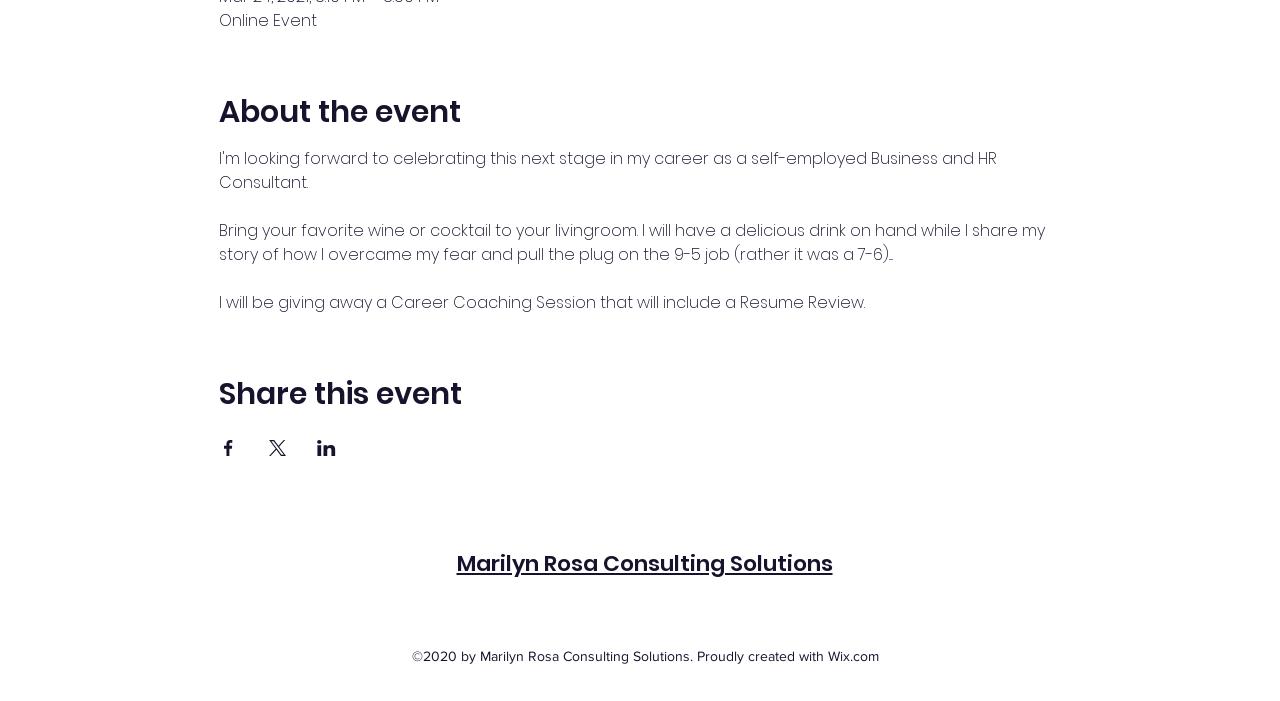Please determine the bounding box coordinates for the UI element described as: "Marilyn Rosa Consulting Solutions".

[0.357, 0.782, 0.65, 0.827]